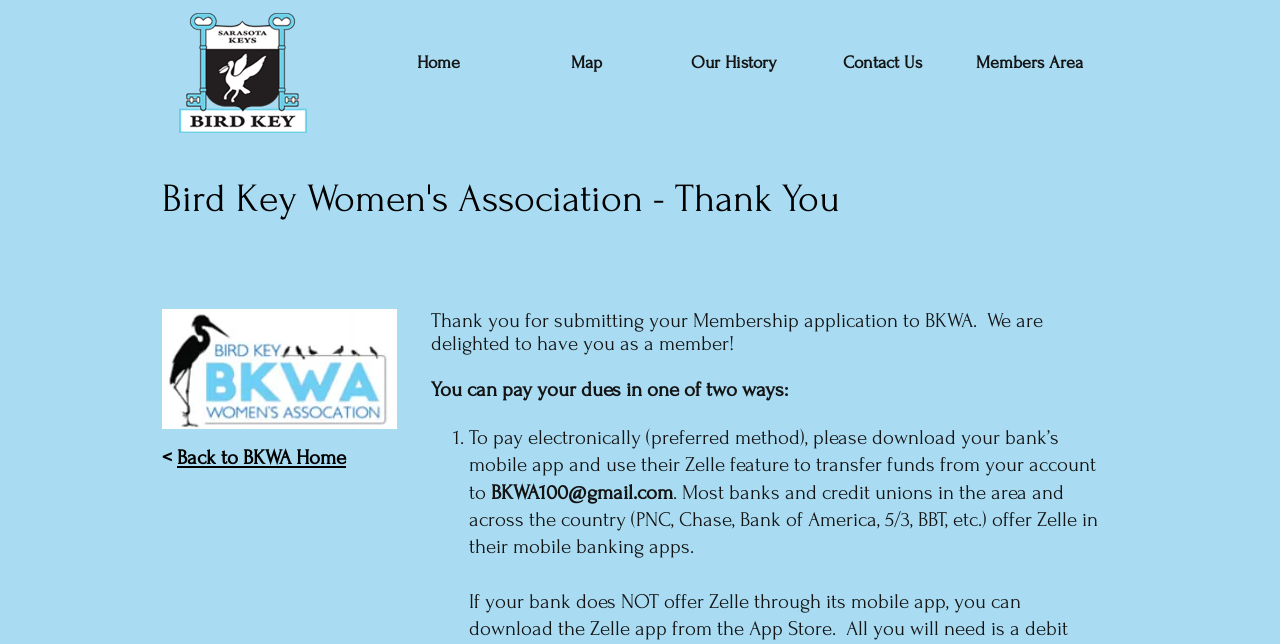Describe every aspect of the webpage in a detailed manner.

The webpage is a thank-you page for submitting a membership application to the Bird Key Women's Association (BKWA). At the top, there is a navigation menu with five links: "Home", "Map", "Our History", "Contact Us", and "Members Area". Below the navigation menu, there is a heading that reads "Bird Key Women's Association - Thank You". 

To the right of the heading, there is the BKWA logo. Below the logo, there is a link to go "Back to BKWA Home". The main content of the page is a message thanking the user for submitting their membership application and expressing delight in having them as a member. 

Below the thank-you message, there is a paragraph explaining that the user can pay their dues in one of two ways. The first option is listed as "1." and explains how to pay electronically using the Zelle feature from their bank's mobile app. The email address "BKWA100@gmail.com" is provided as the recipient for the electronic payment. The paragraph also mentions that most banks and credit unions in the area and across the country offer Zelle in their mobile banking apps.